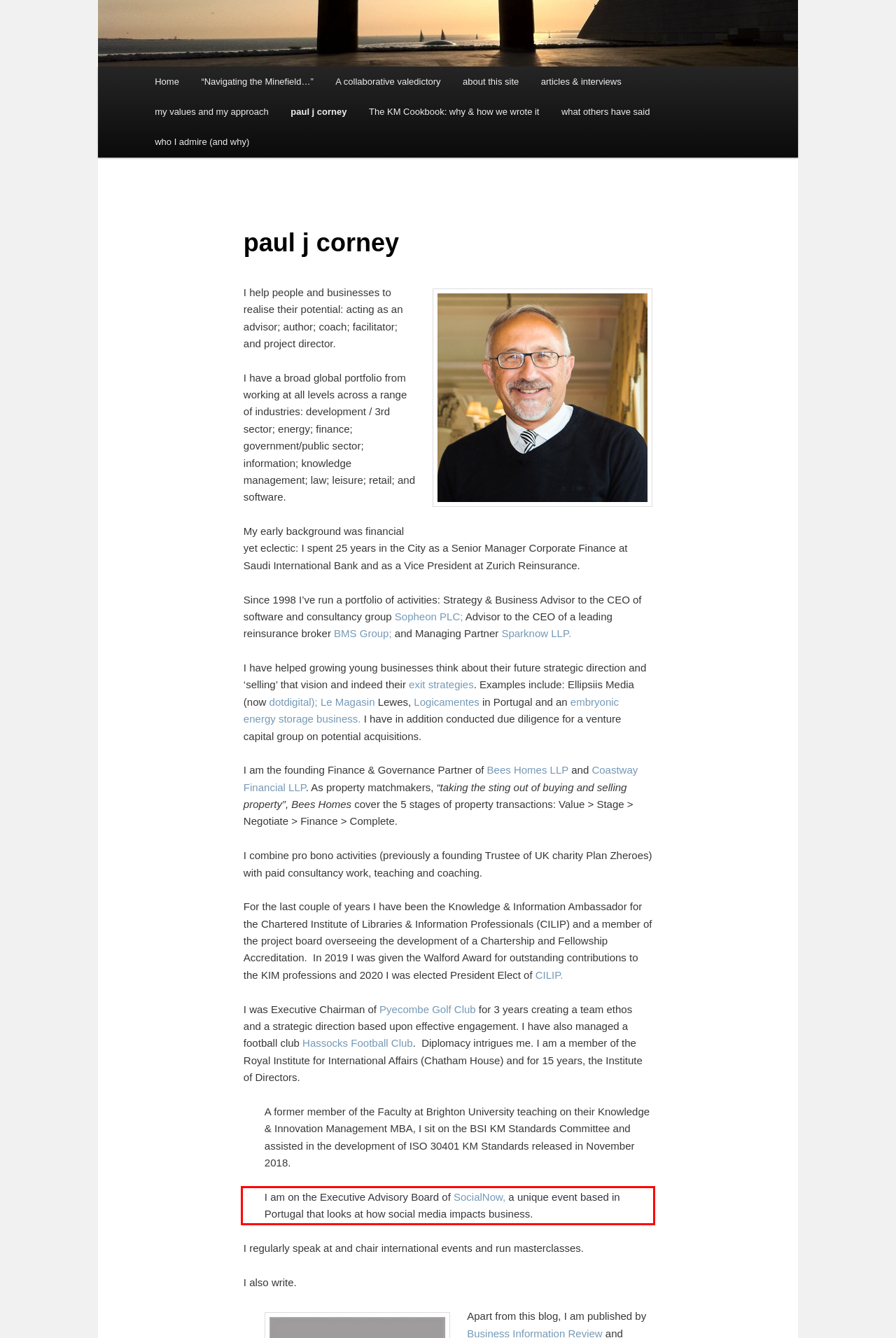You are presented with a webpage screenshot featuring a red bounding box. Perform OCR on the text inside the red bounding box and extract the content.

I am on the Executive Advisory Board of SocialNow, a unique event based in Portugal that looks at how social media impacts business.